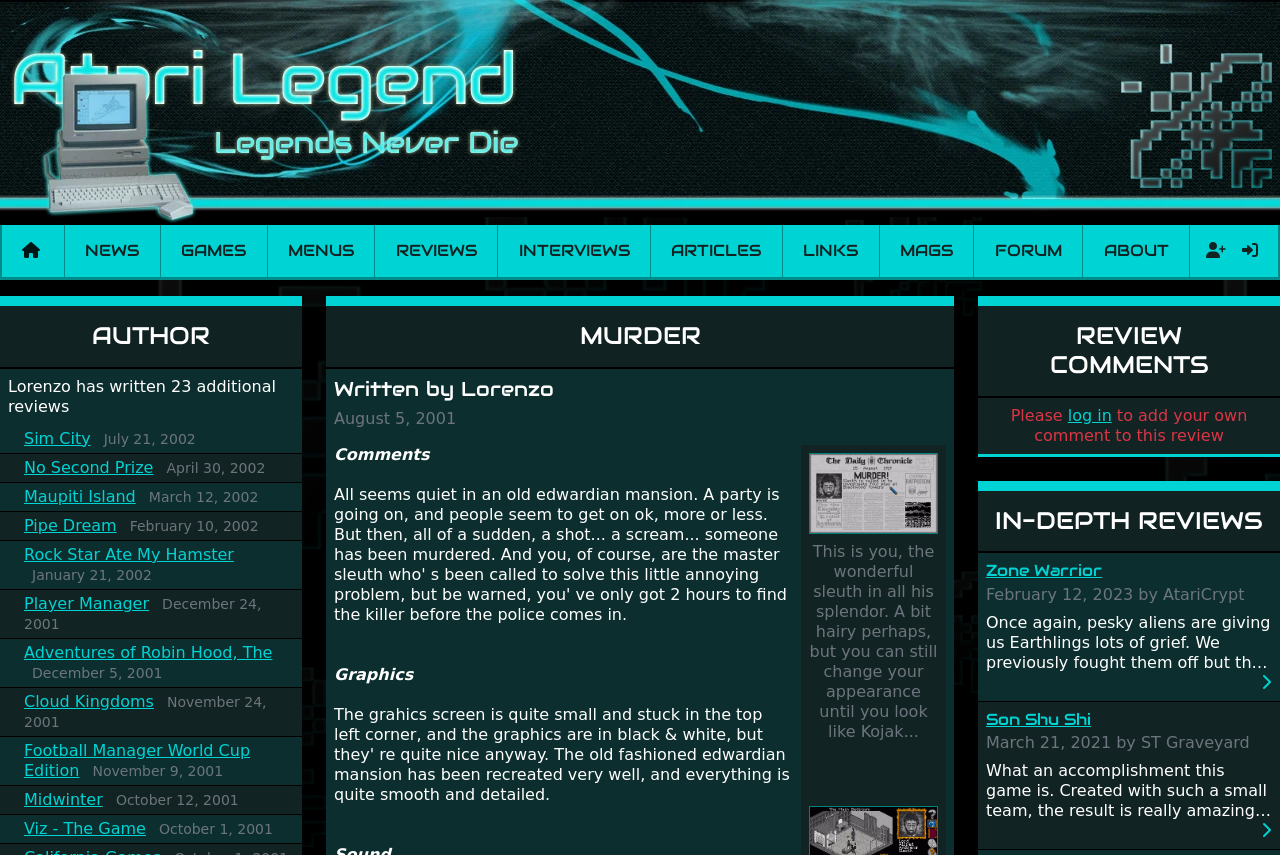Find the bounding box of the UI element described as follows: "Viz - The Game".

[0.019, 0.958, 0.114, 0.98]